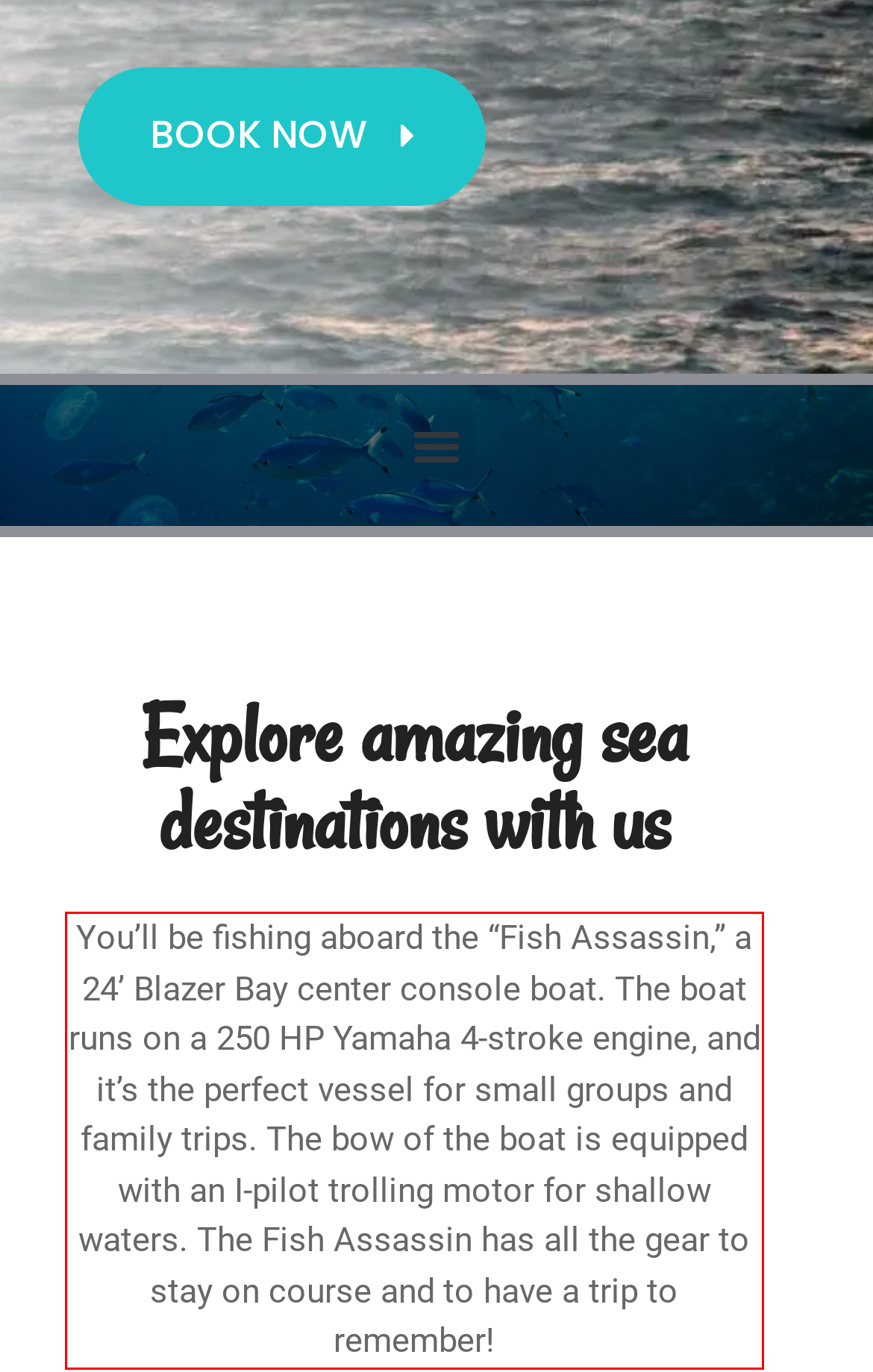Observe the screenshot of the webpage that includes a red rectangle bounding box. Conduct OCR on the content inside this red bounding box and generate the text.

You’ll be fishing aboard the “Fish Assassin,” a 24’ Blazer Bay center console boat. The boat runs on a 250 HP Yamaha 4-stroke engine, and it’s the perfect vessel for small groups and family trips. The bow of the boat is equipped with an I-pilot trolling motor for shallow waters. The Fish Assassin has all the gear to stay on course and to have a trip to remember!